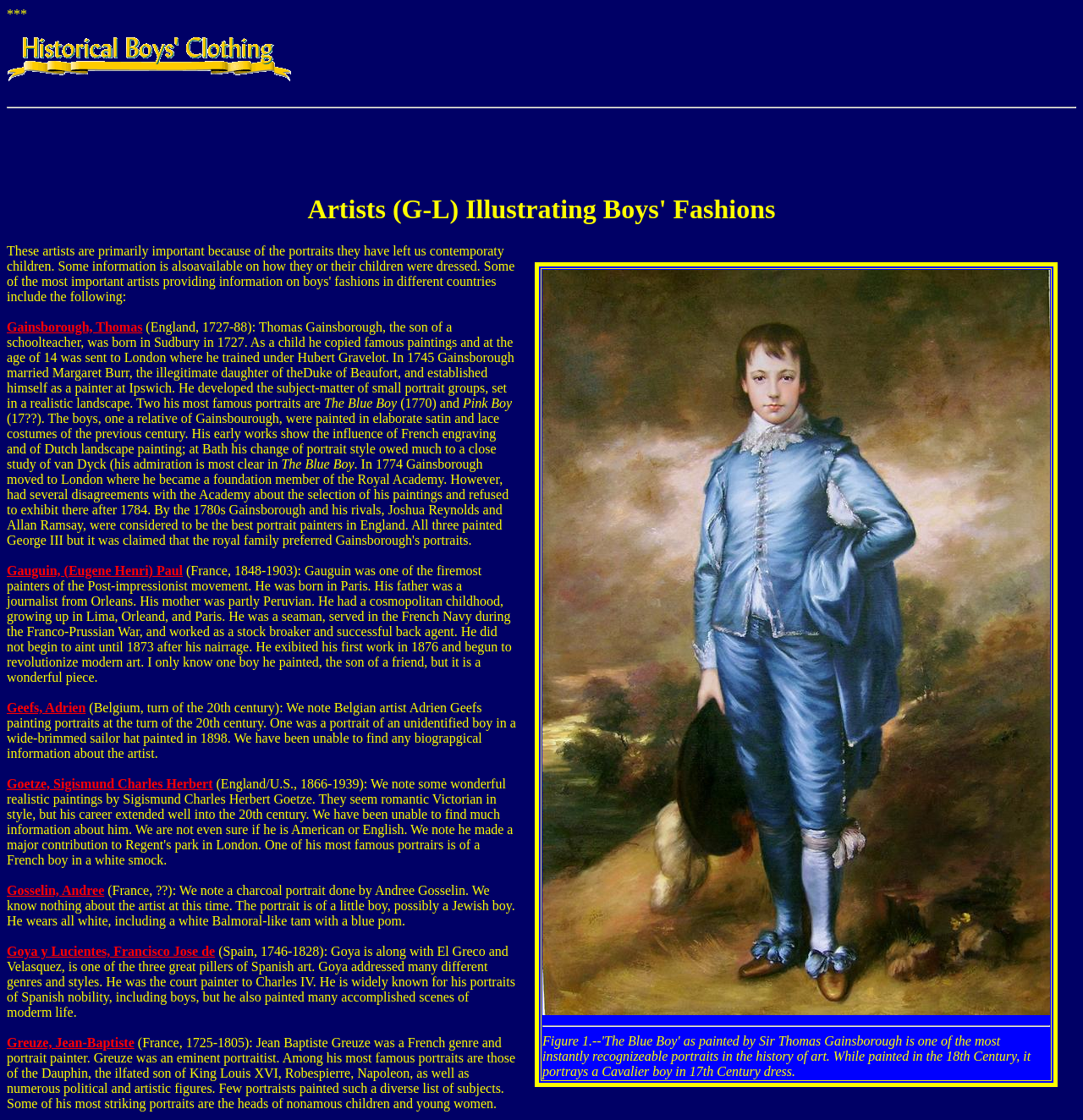Highlight the bounding box coordinates of the region I should click on to meet the following instruction: "Click the link to learn more about Thomas Gainsborough".

[0.006, 0.285, 0.132, 0.298]